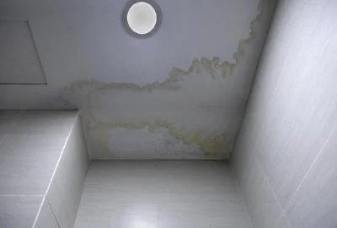What is the theme of the image?
Using the image, provide a detailed and thorough answer to the question.

The image aligns with the theme of professional roof plumbing services aimed at addressing issues like roof leaks and water damage effectively, particularly in residential settings.